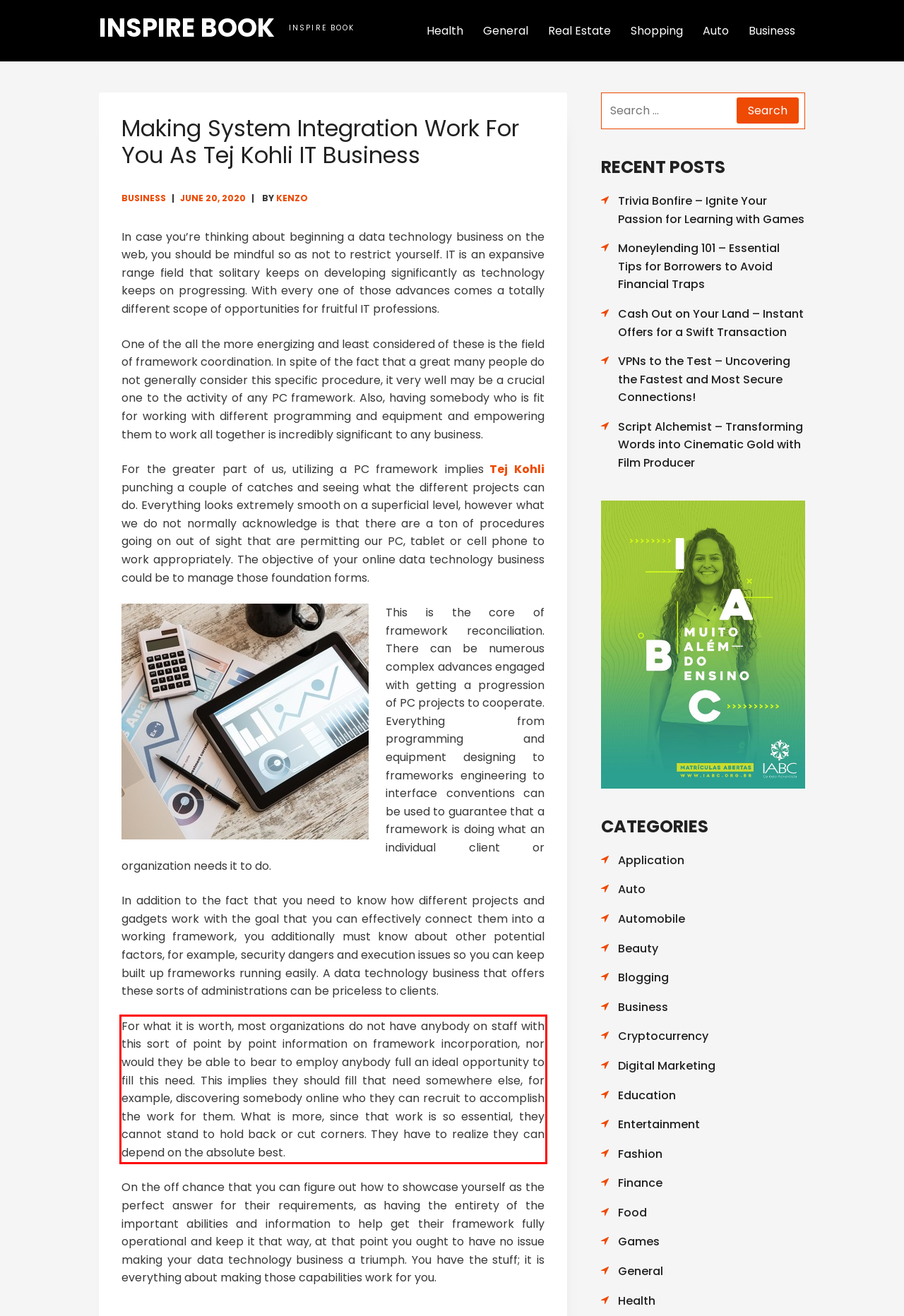From the provided screenshot, extract the text content that is enclosed within the red bounding box.

For what it is worth, most organizations do not have anybody on staff with this sort of point by point information on framework incorporation, nor would they be able to bear to employ anybody full an ideal opportunity to fill this need. This implies they should fill that need somewhere else, for example, discovering somebody online who they can recruit to accomplish the work for them. What is more, since that work is so essential, they cannot stand to hold back or cut corners. They have to realize they can depend on the absolute best.